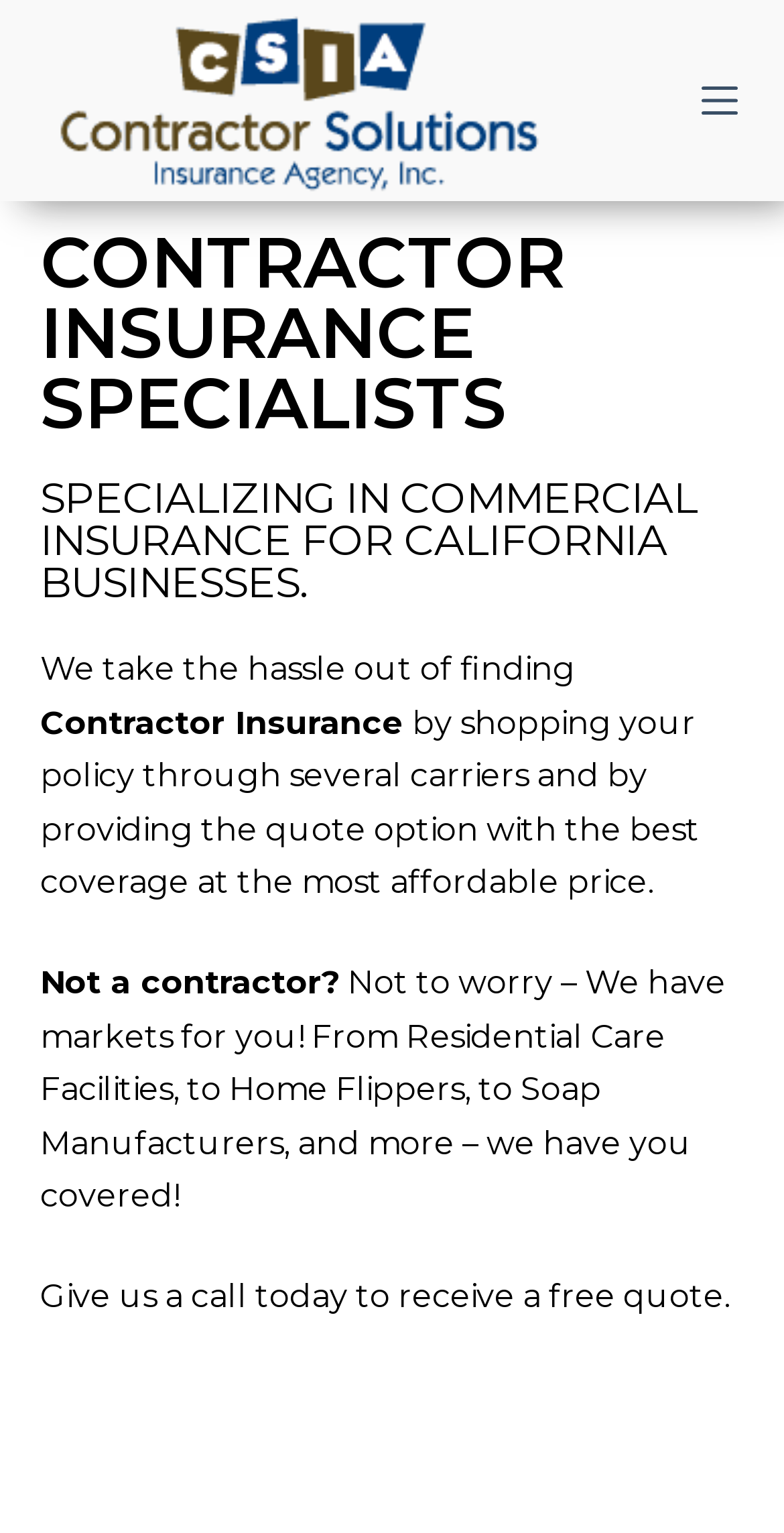Locate the bounding box coordinates for the element described below: "Menu". The coordinates must be four float values between 0 and 1, formatted as [left, top, right, bottom].

[0.894, 0.054, 0.94, 0.077]